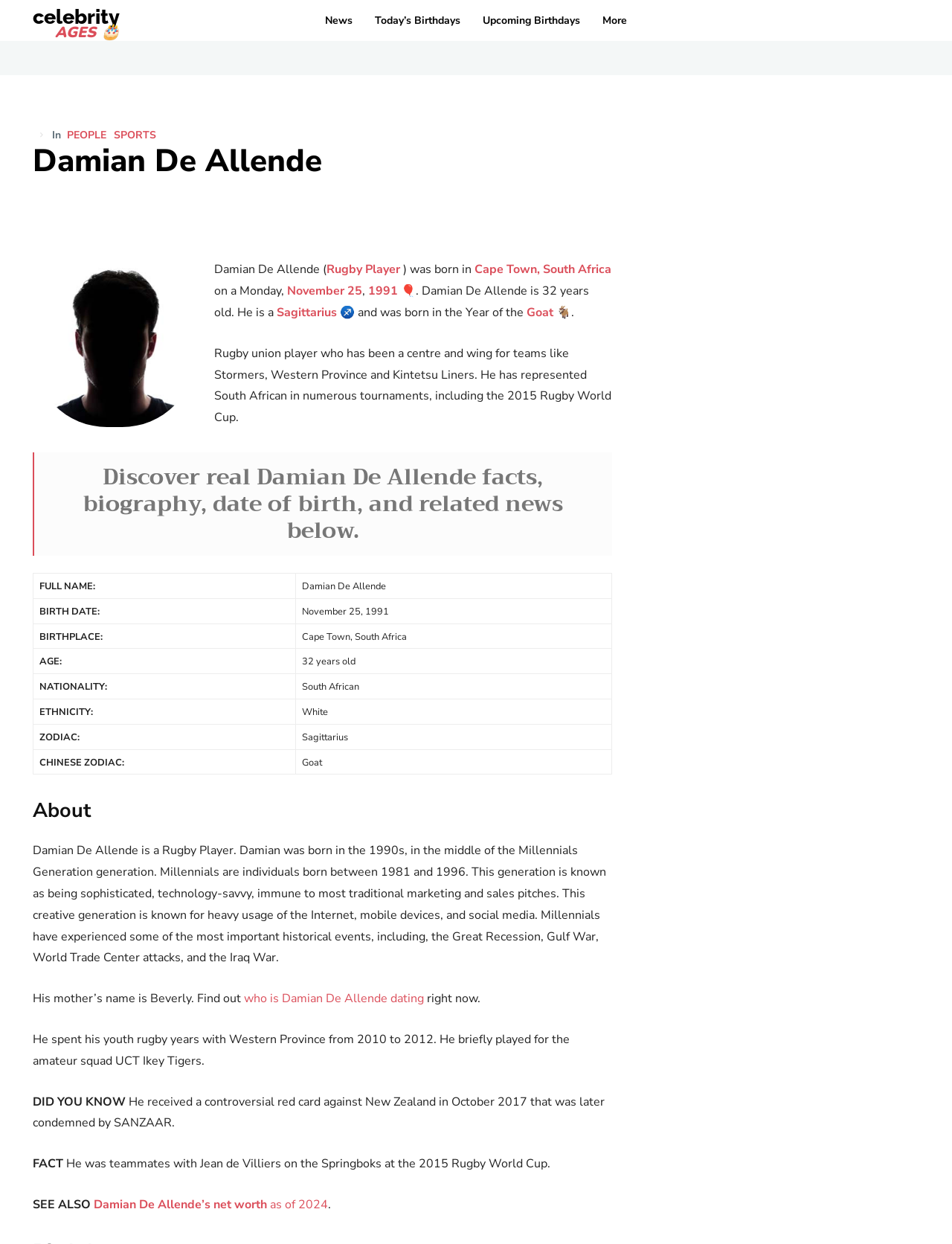What is the name of the team Damian De Allende played for in 2010-2012?
Based on the image, answer the question with as much detail as possible.

The answer can be found in the paragraph section of the webpage, where it is stated that Damian De Allende spent his youth rugby years with Western Province from 2010 to 2012.